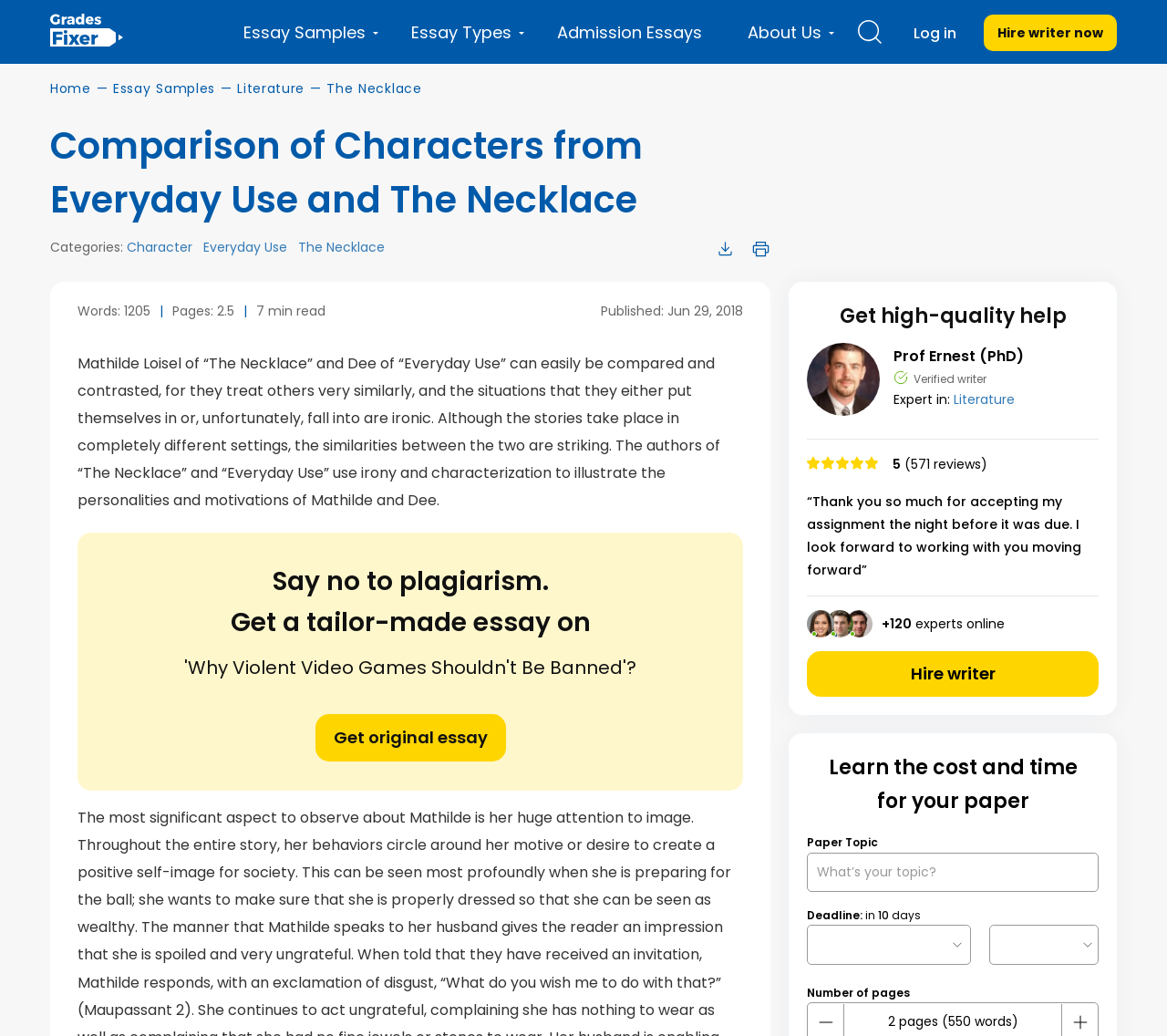Please provide the bounding box coordinates for the element that needs to be clicked to perform the instruction: "Search for a topic". The coordinates must consist of four float numbers between 0 and 1, formatted as [left, top, right, bottom].

[0.735, 0.019, 0.755, 0.042]